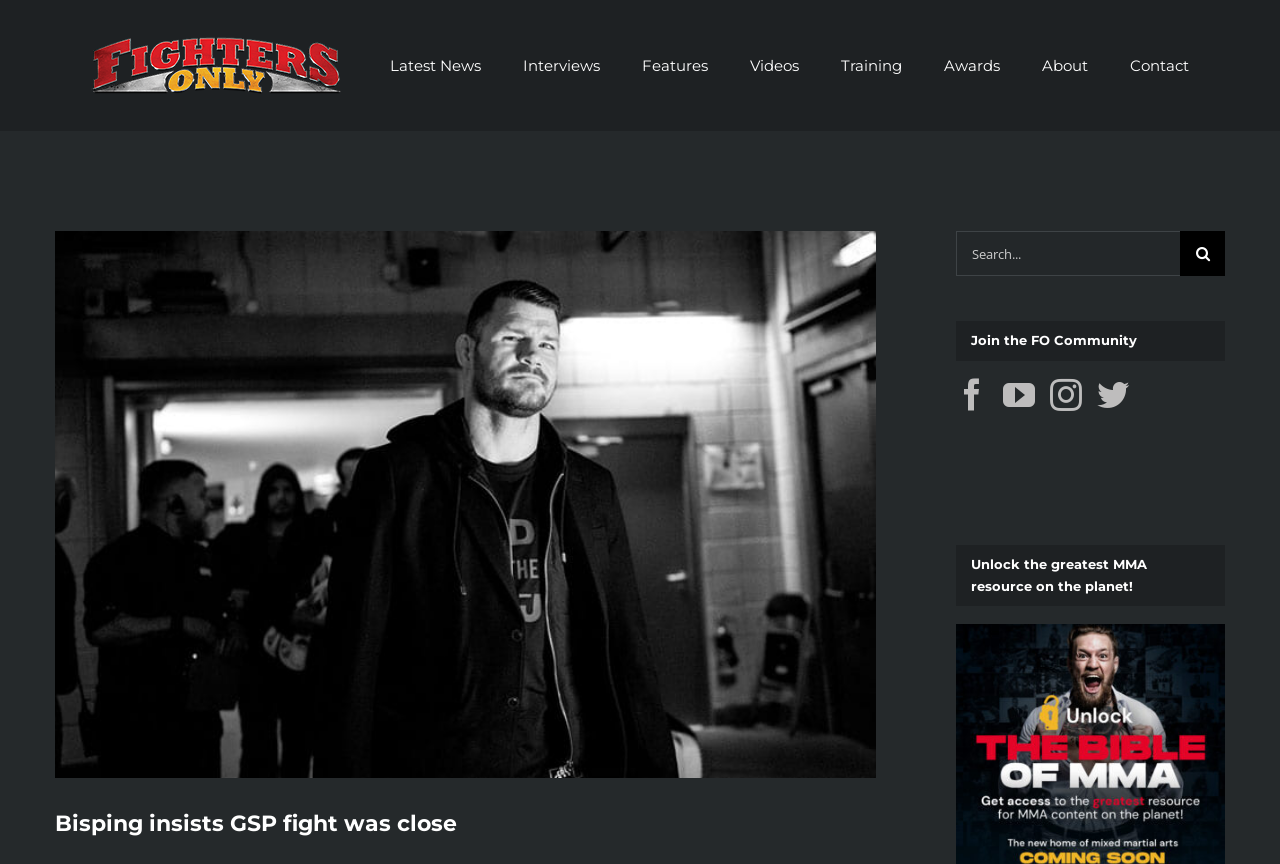What is the tone of the website?
Answer the question with a detailed and thorough explanation.

Based on the content and layout of the webpage, it appears that the tone of the website is informative. The website provides news articles, interviews, and features related to MMA, which suggests that its primary purpose is to educate and inform users about the sport, rather than to entertain or persuade them.